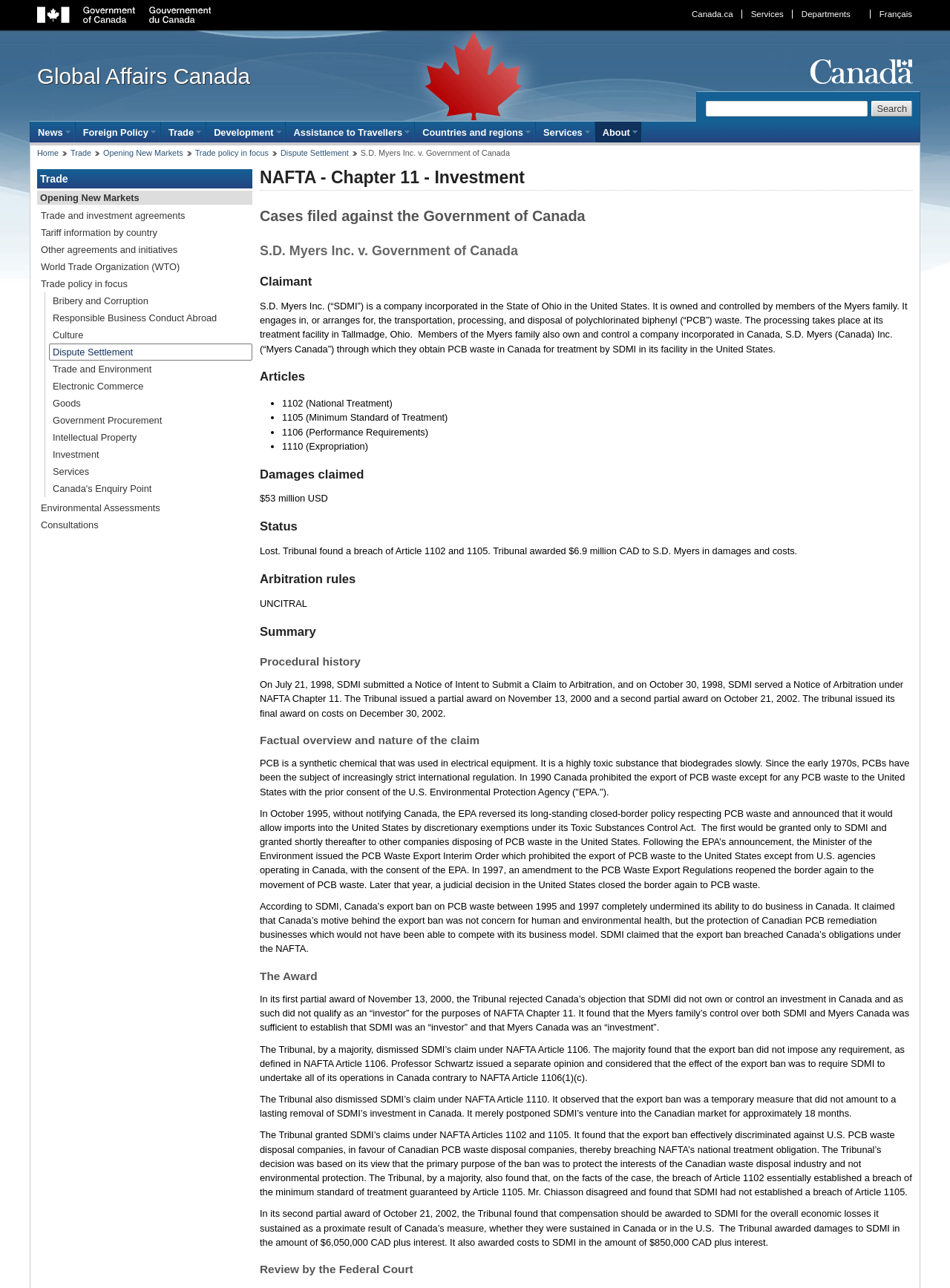How much damages was awarded to S.D. Myers in the final award?
Provide a detailed and well-explained answer to the question.

According to the webpage, the Tribunal awarded damages to S.D. Myers in the amount of $6.9 million CAD plus interest, as mentioned in the section 'Damages claimed'.